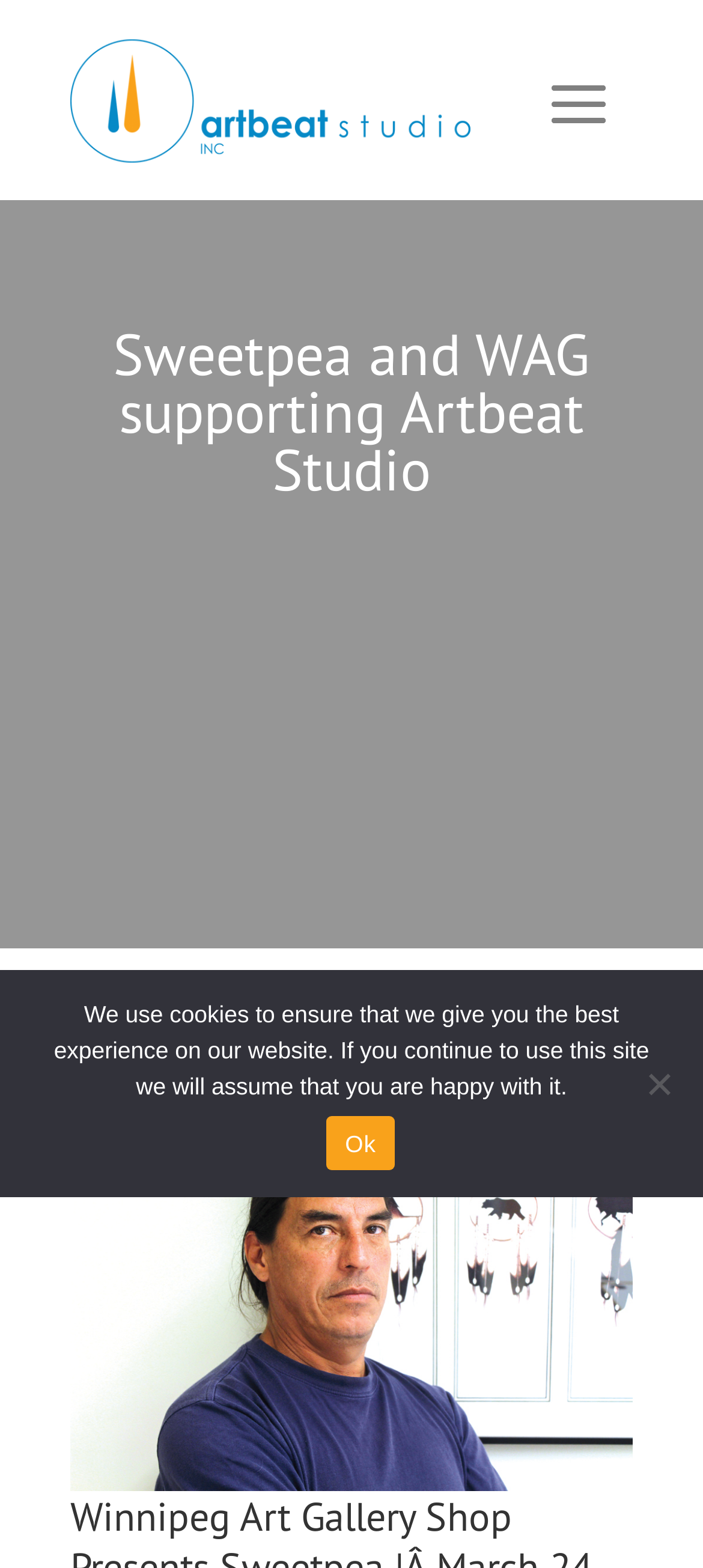What is the duration of the exhibition?
Please answer using one word or phrase, based on the screenshot.

March 24 - April 23, 2017